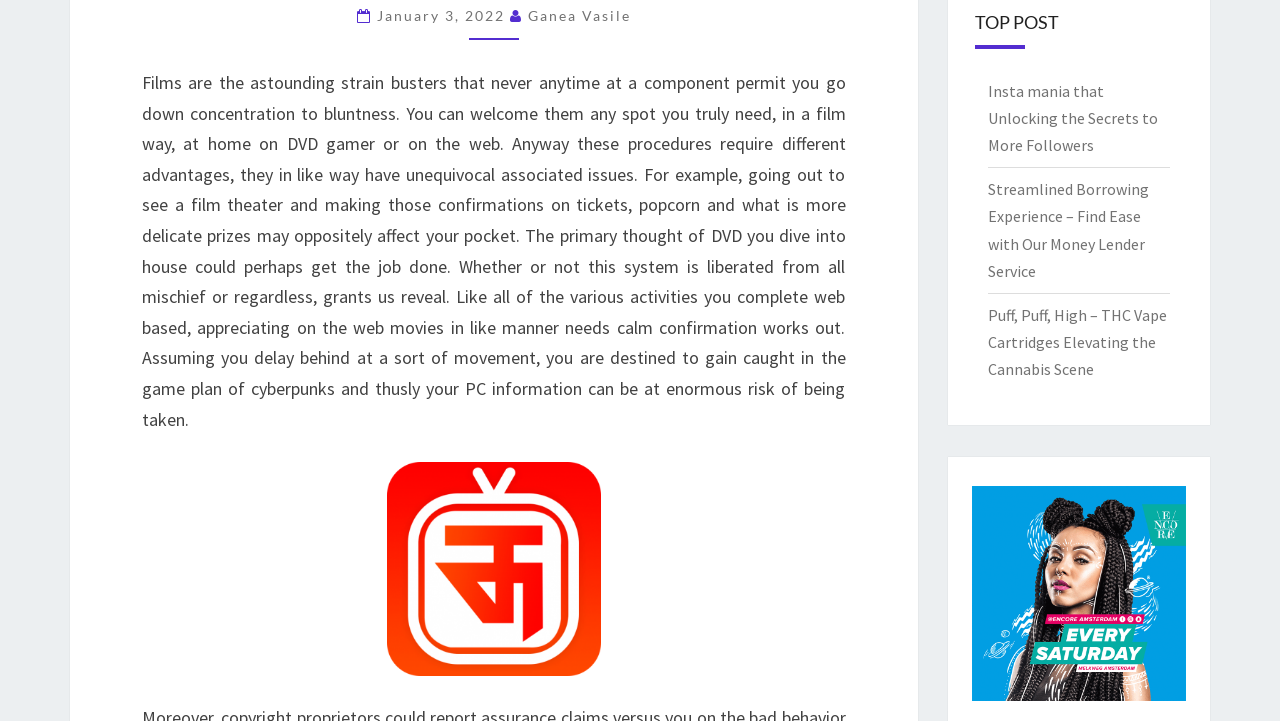Determine the bounding box coordinates for the HTML element described here: "January 3, 2022".

[0.294, 0.079, 0.398, 0.103]